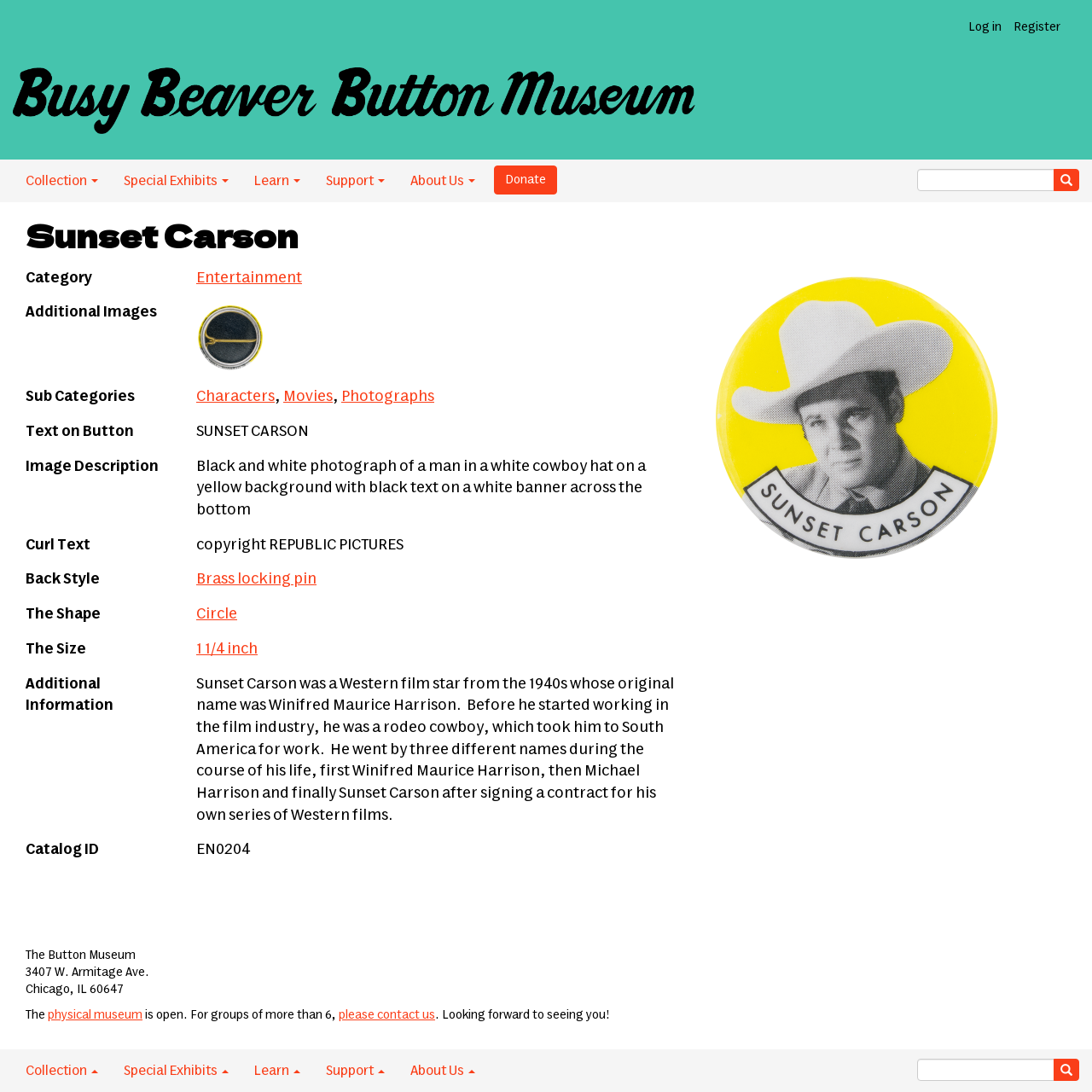Identify the bounding box coordinates of the clickable region necessary to fulfill the following instruction: "click the Donate button". The bounding box coordinates should be four float numbers between 0 and 1, i.e., [left, top, right, bottom].

[0.452, 0.151, 0.51, 0.178]